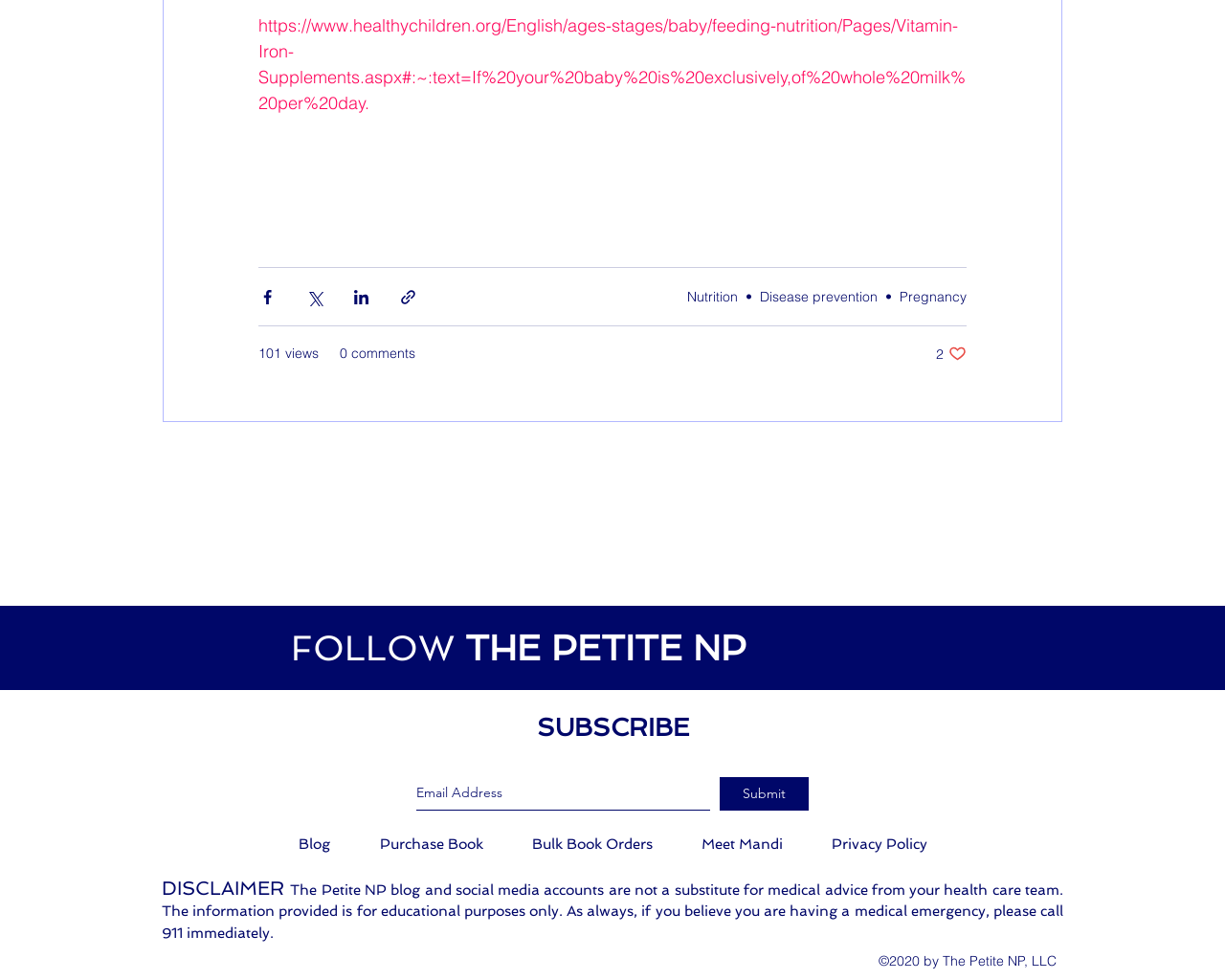Find the bounding box coordinates of the element's region that should be clicked in order to follow the given instruction: "go to home page". The coordinates should consist of four float numbers between 0 and 1, i.e., [left, top, right, bottom].

None